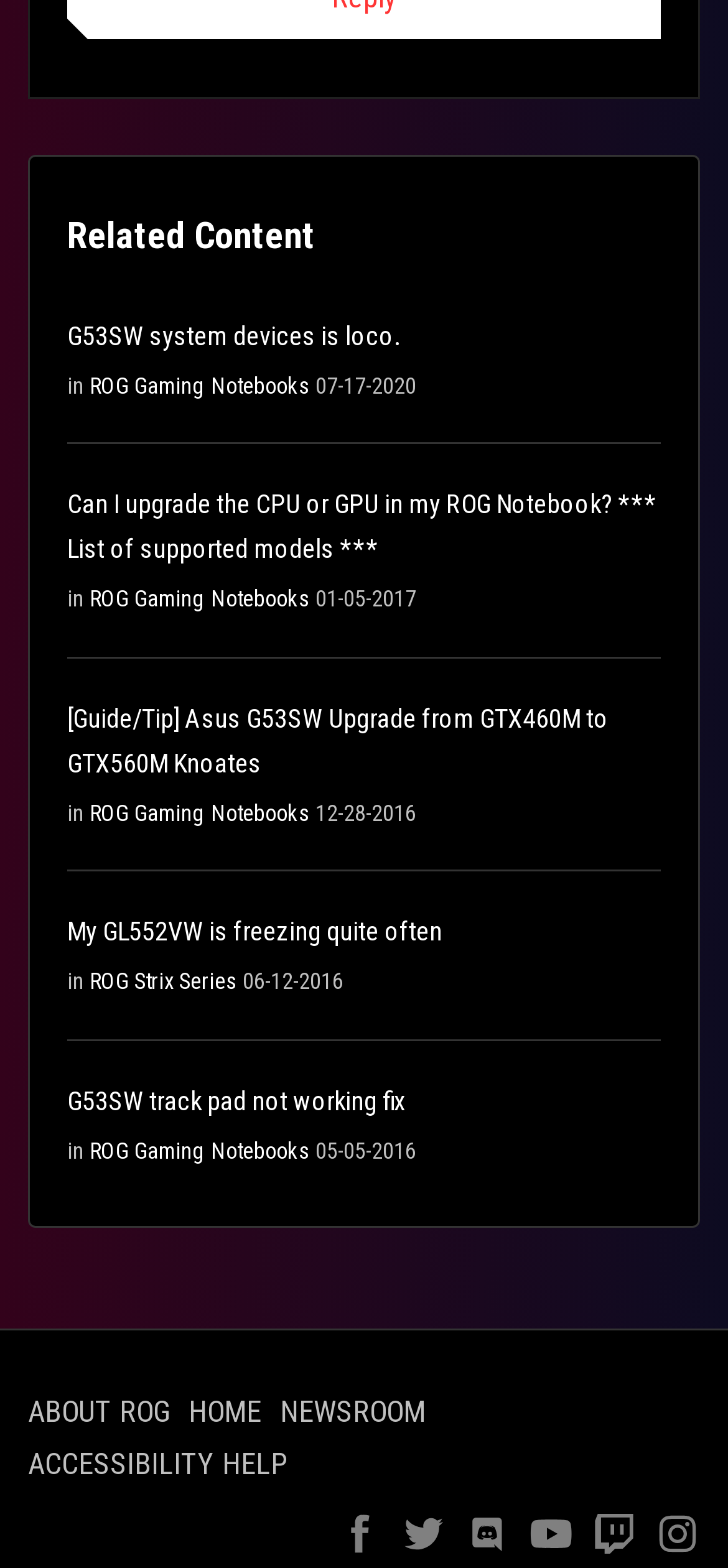What is the earliest date mentioned in the webpage?
Using the image, give a concise answer in the form of a single word or short phrase.

01-05-2017